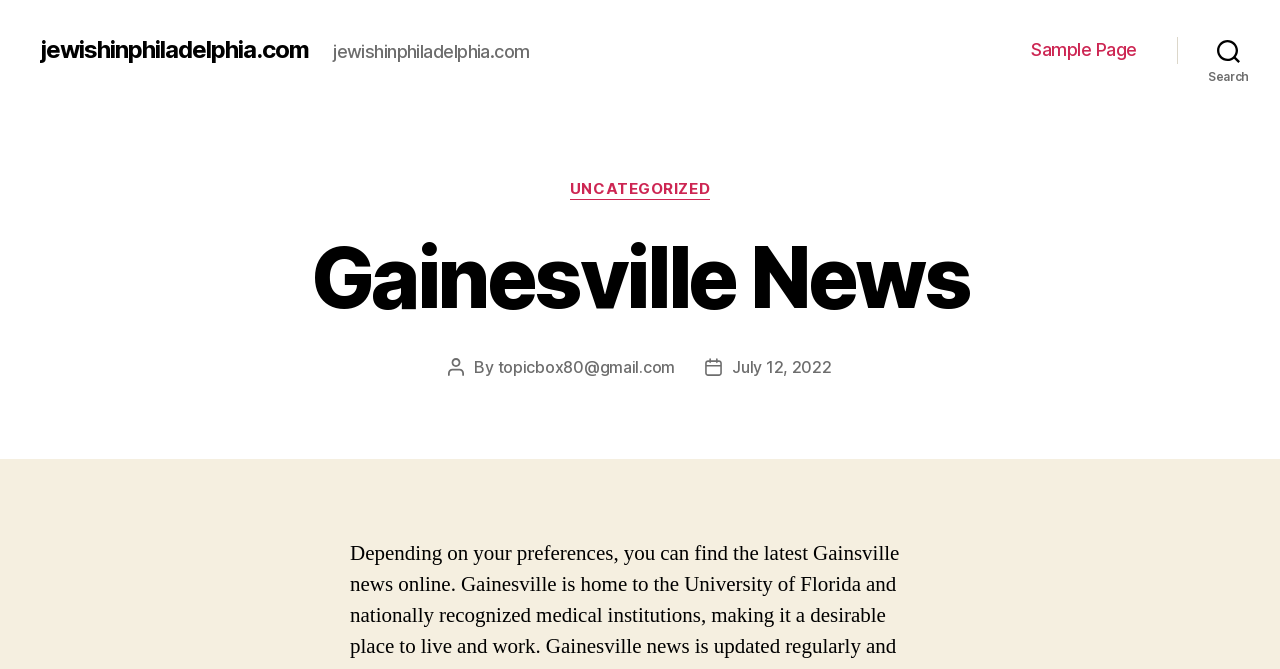Please provide a comprehensive response to the question based on the details in the image: What is the name of the website?

I determined the name of the website by looking at the root element 'Gainesville News - jewishinphiladelphia.com' which indicates the title of the webpage.